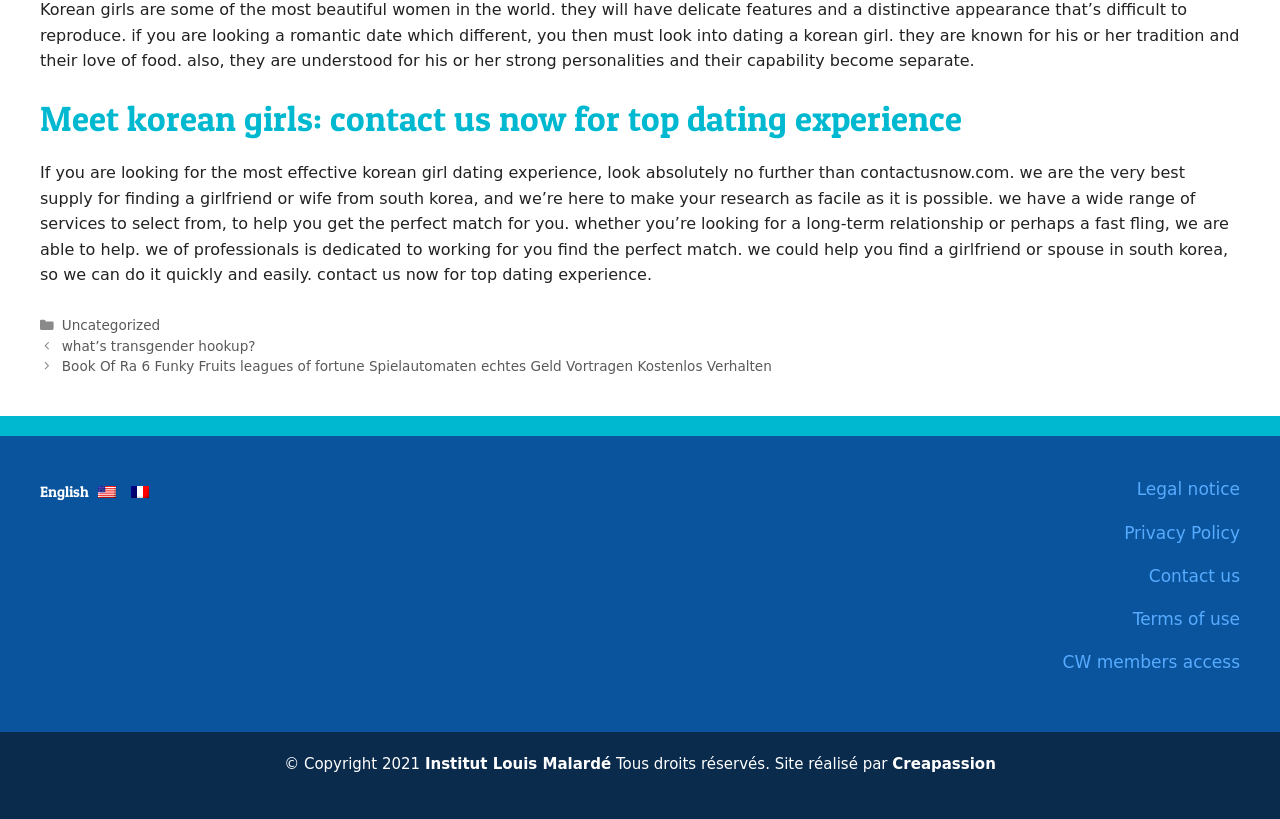What is the purpose of the website?
Please provide a comprehensive answer to the question based on the webpage screenshot.

The website seems to be a dating platform that helps users find a Korean girlfriend or wife, as stated in the static text 'If you are looking for the most effective Korean girl dating experience, look absolutely no further than contactusnow.com.'